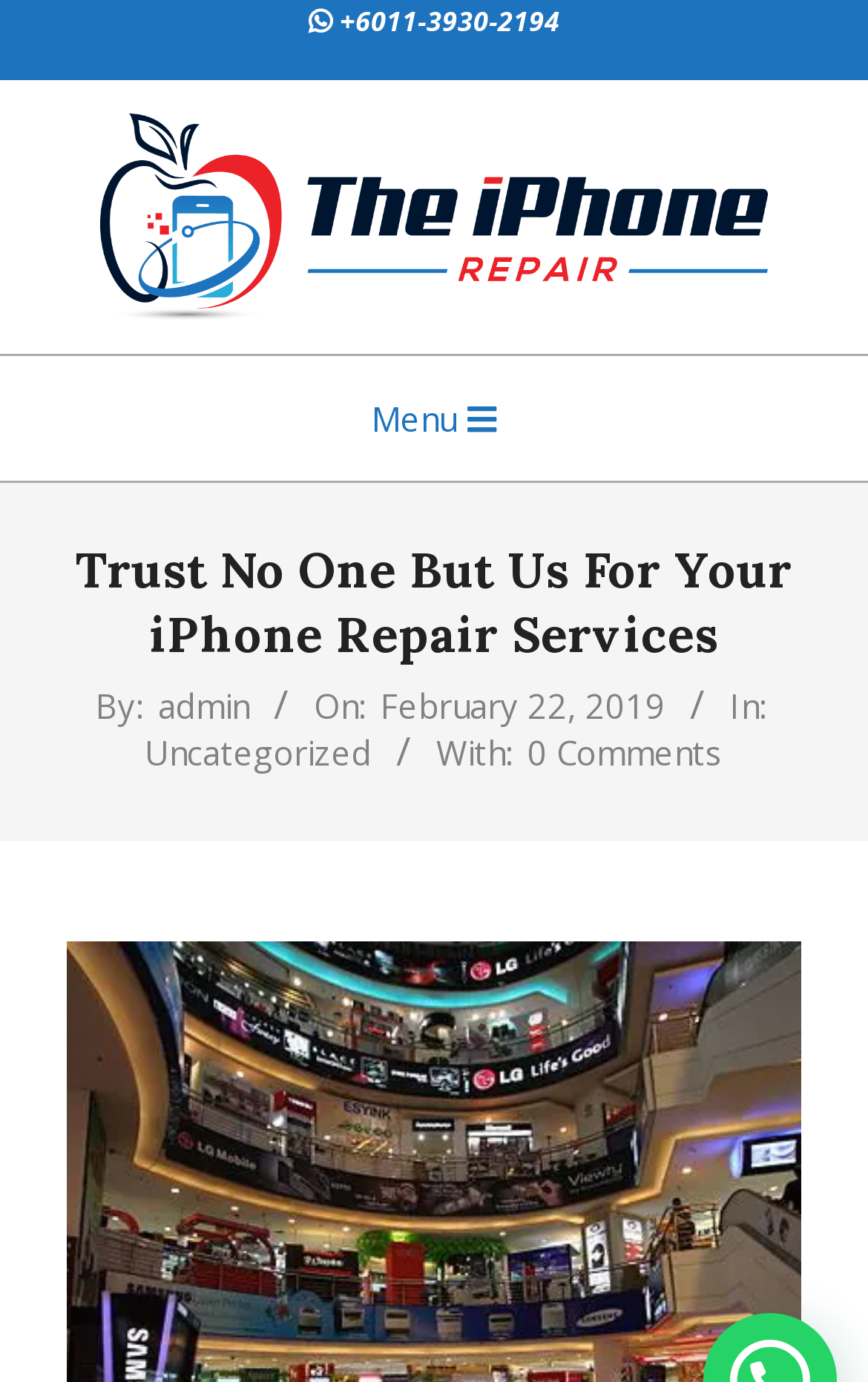Offer an in-depth caption of the entire webpage.

The webpage appears to be a blog post or article about iPhone repair services. At the top, there is a phone number "+6011-3930-2194" displayed prominently. Below the phone number, there is a link to "the-iphone-repair" accompanied by an image, which takes up most of the width of the page. 

On the top-left corner, there is a menu link with an icon. The main heading "Trust No One But Us For Your iPhone Repair Services" is centered on the page, taking up about half of the page's width. 

Below the heading, there is a section with metadata about the article, including the author "admin", the date and time "Friday, February 22, 2019, 3:28 am", and the category "Uncategorized". There are also links to the author and category. The article itself is not shown in the accessibility tree, but it is likely to be below this section.